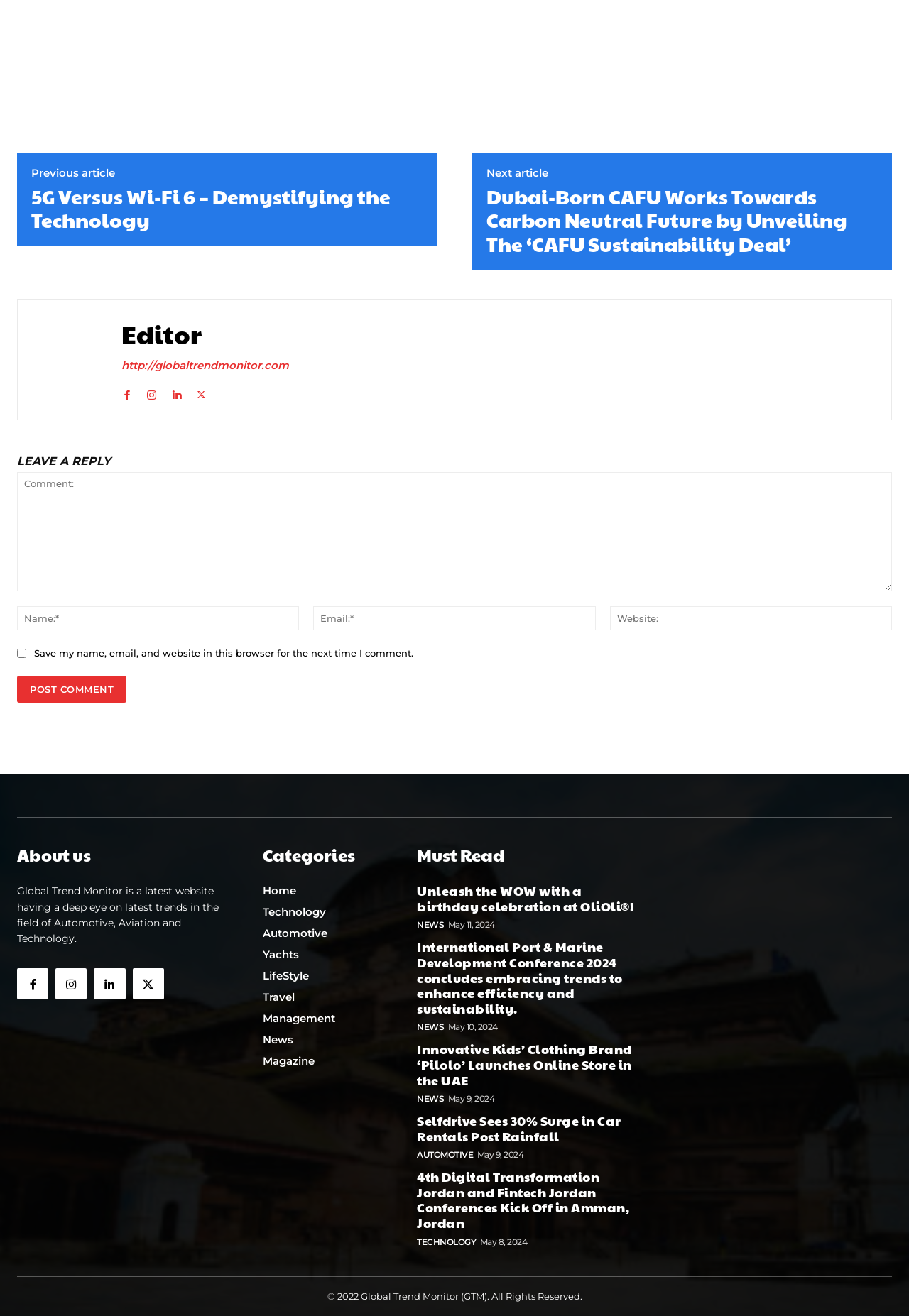Please identify the bounding box coordinates of the element that needs to be clicked to execute the following command: "Click on the 'Post Comment' button". Provide the bounding box using four float numbers between 0 and 1, formatted as [left, top, right, bottom].

[0.019, 0.513, 0.139, 0.534]